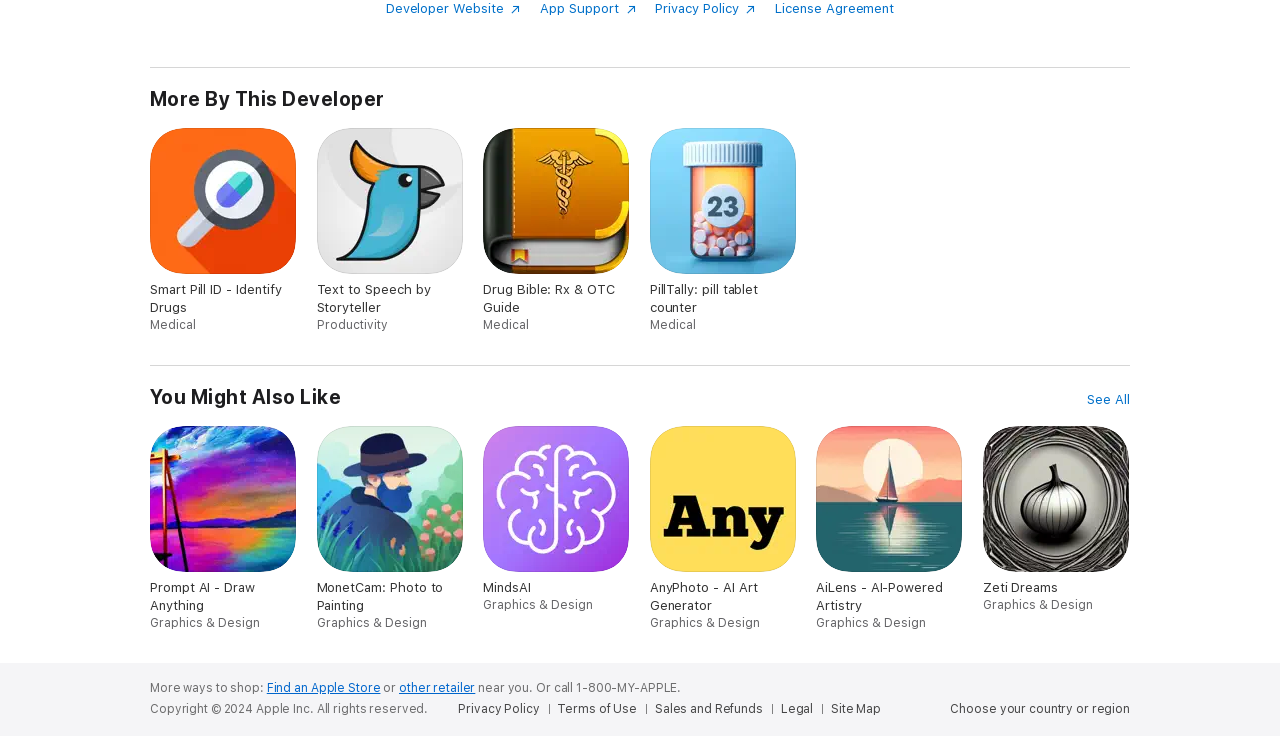Provide the bounding box coordinates of the area you need to click to execute the following instruction: "read about the company".

None